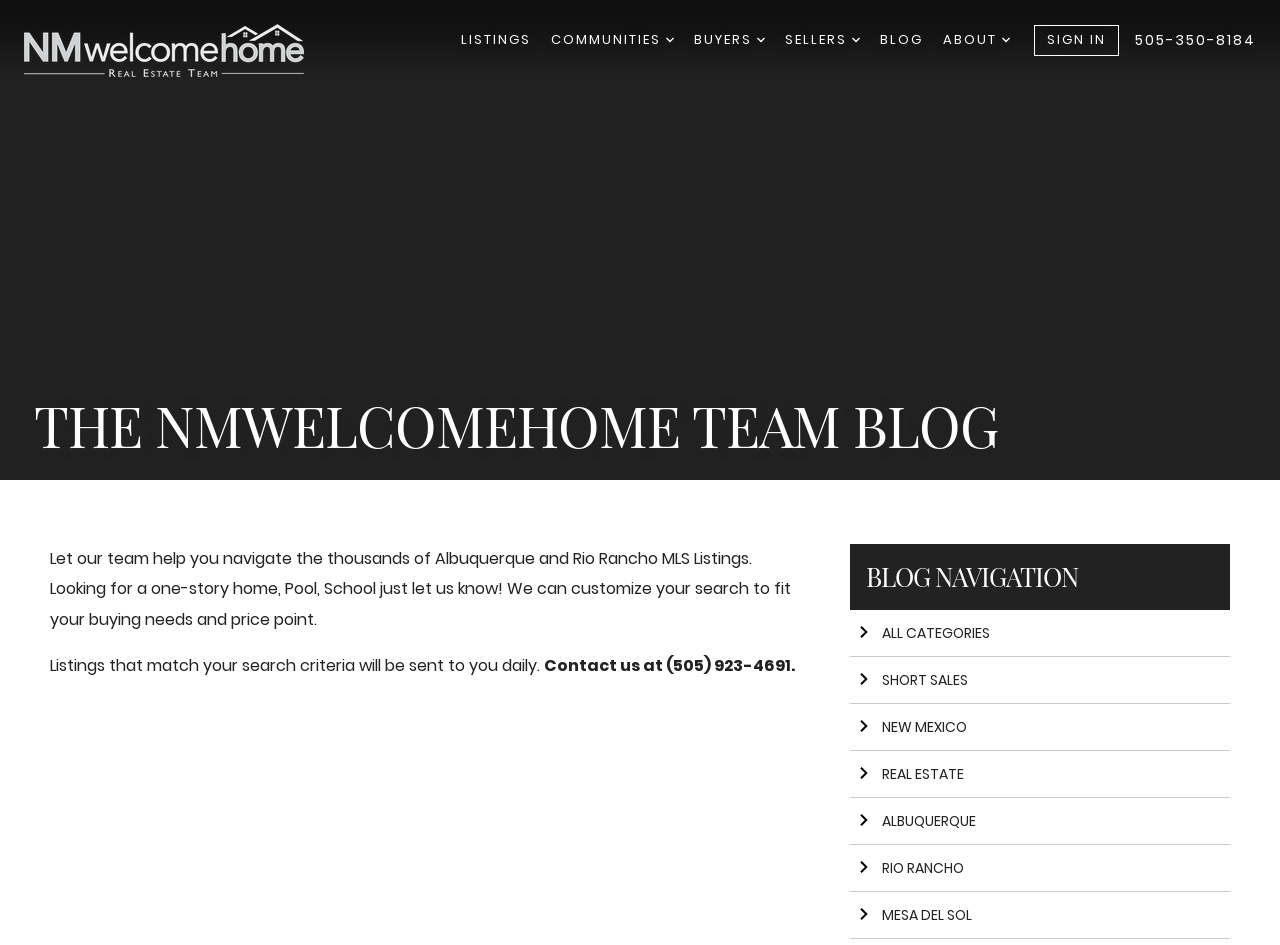What is the name of the team mentioned on the webpage?
Please answer using one word or phrase, based on the screenshot.

The NMWelcomeHome Team